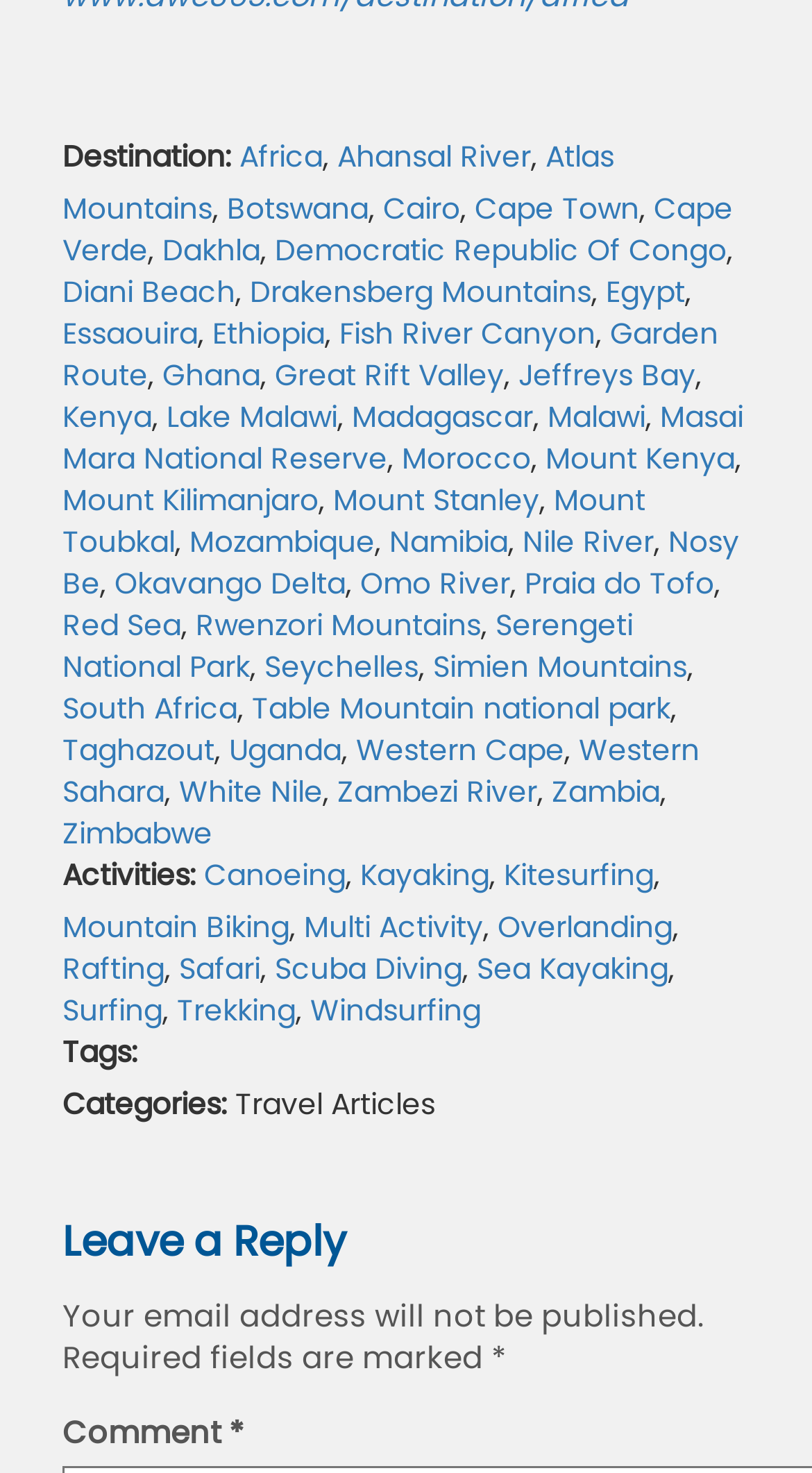Specify the bounding box coordinates of the element's area that should be clicked to execute the given instruction: "View Serengeti National Park". The coordinates should be four float numbers between 0 and 1, i.e., [left, top, right, bottom].

[0.077, 0.41, 0.779, 0.466]